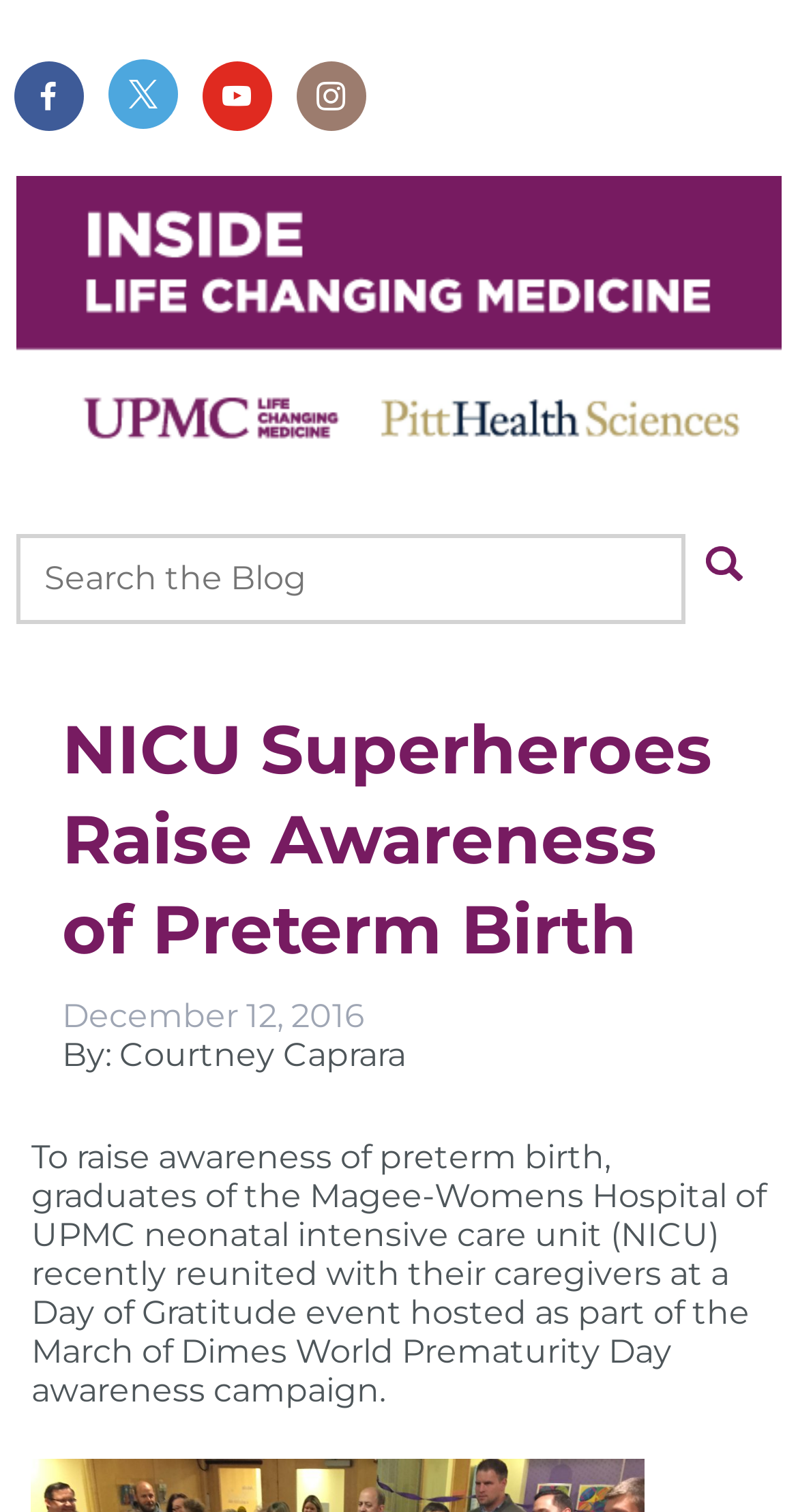Based on what you see in the screenshot, provide a thorough answer to this question: When was the article published?

I found the publication date by reading the text, which states 'December 12, 2016'.